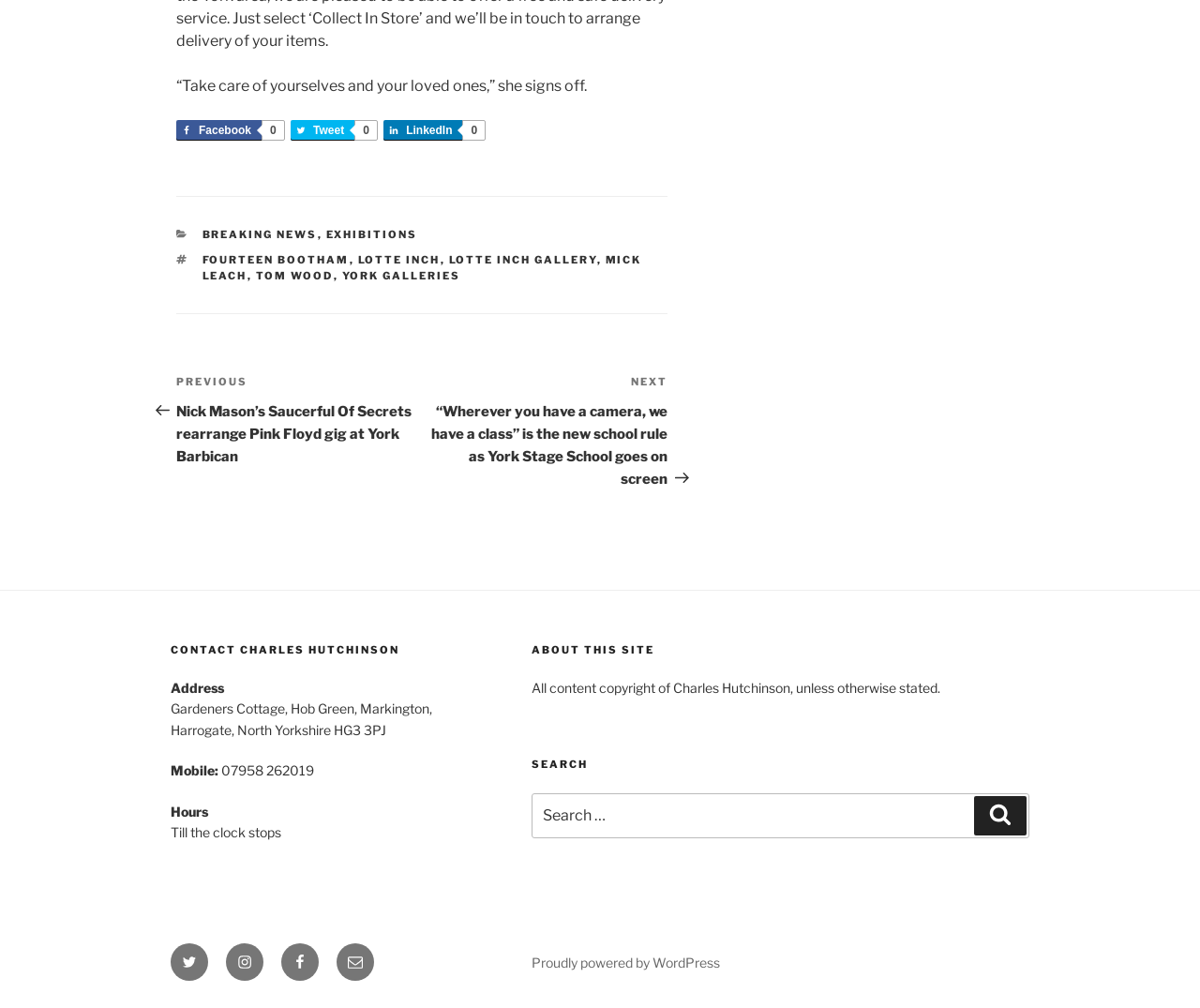Determine the bounding box for the HTML element described here: "Lotte Inch Gallery". The coordinates should be given as [left, top, right, bottom] with each number being a float between 0 and 1.

[0.374, 0.251, 0.497, 0.264]